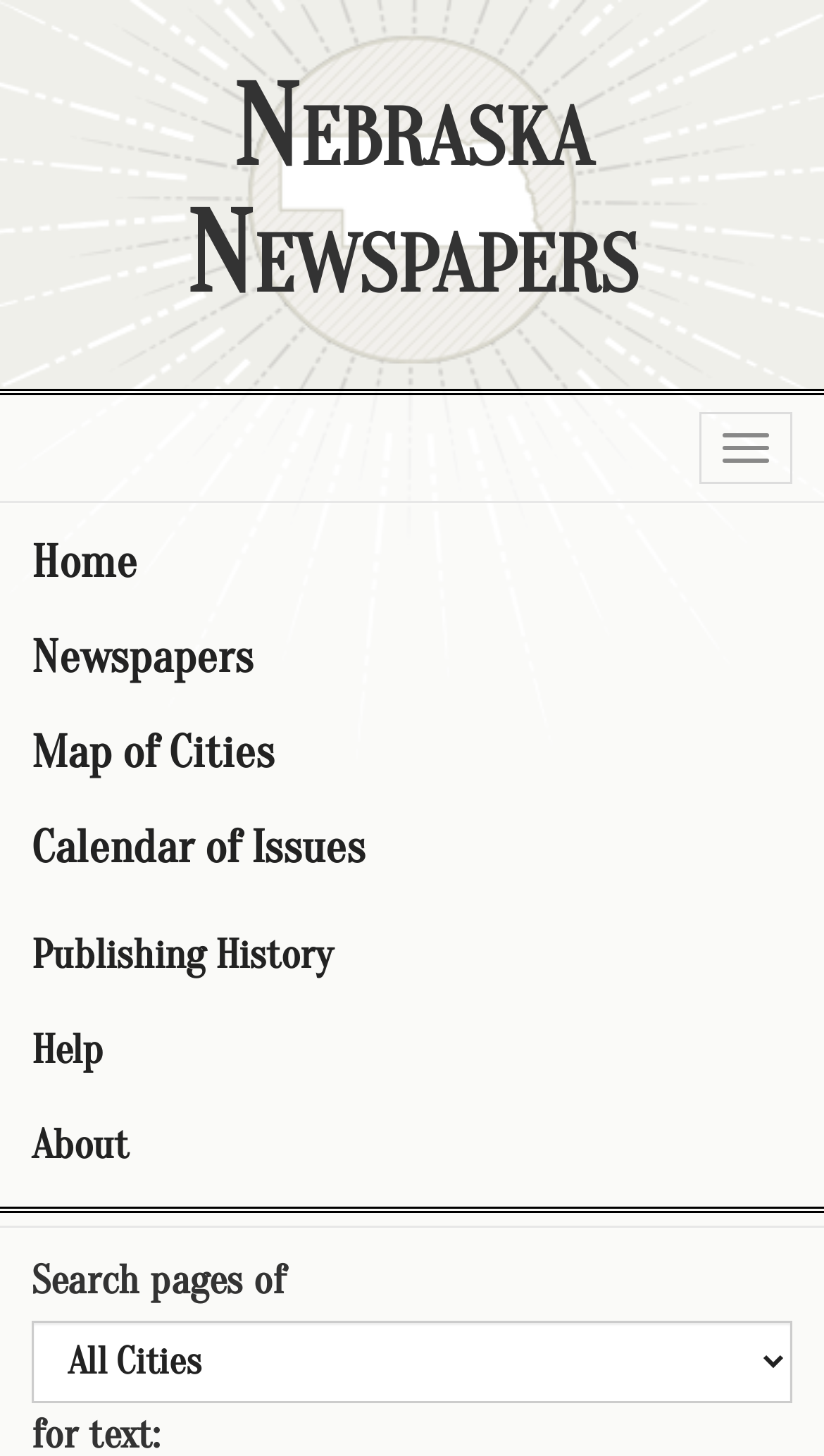Based on the element description About, identify the bounding box coordinates for the UI element. The coordinates should be in the format (top-left x, top-left y, bottom-right x, bottom-right y) and within the 0 to 1 range.

[0.0, 0.755, 1.0, 0.82]